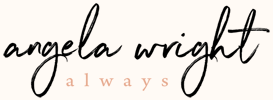Paint a vivid picture with your words by describing the image in detail.

The image features an elegant logo or signature of "Angela Wright," designed with a stylish font. The name "angela wright" is prominently displayed in a cursive, flowing style, conveying a sense of sophistication and creativity. Below, the word "always" is presented in a more understated fashion, emphasizing a lasting commitment or presence. The overall aesthetic combines a modern and inviting appeal, likely reflecting Angela Wright's identity as an author and columnist. The soft color palette further enhances the image's warmth, making it visually appealing and memorable. This distinctive branding encapsulates Angela Wright's personal and professional ethos.